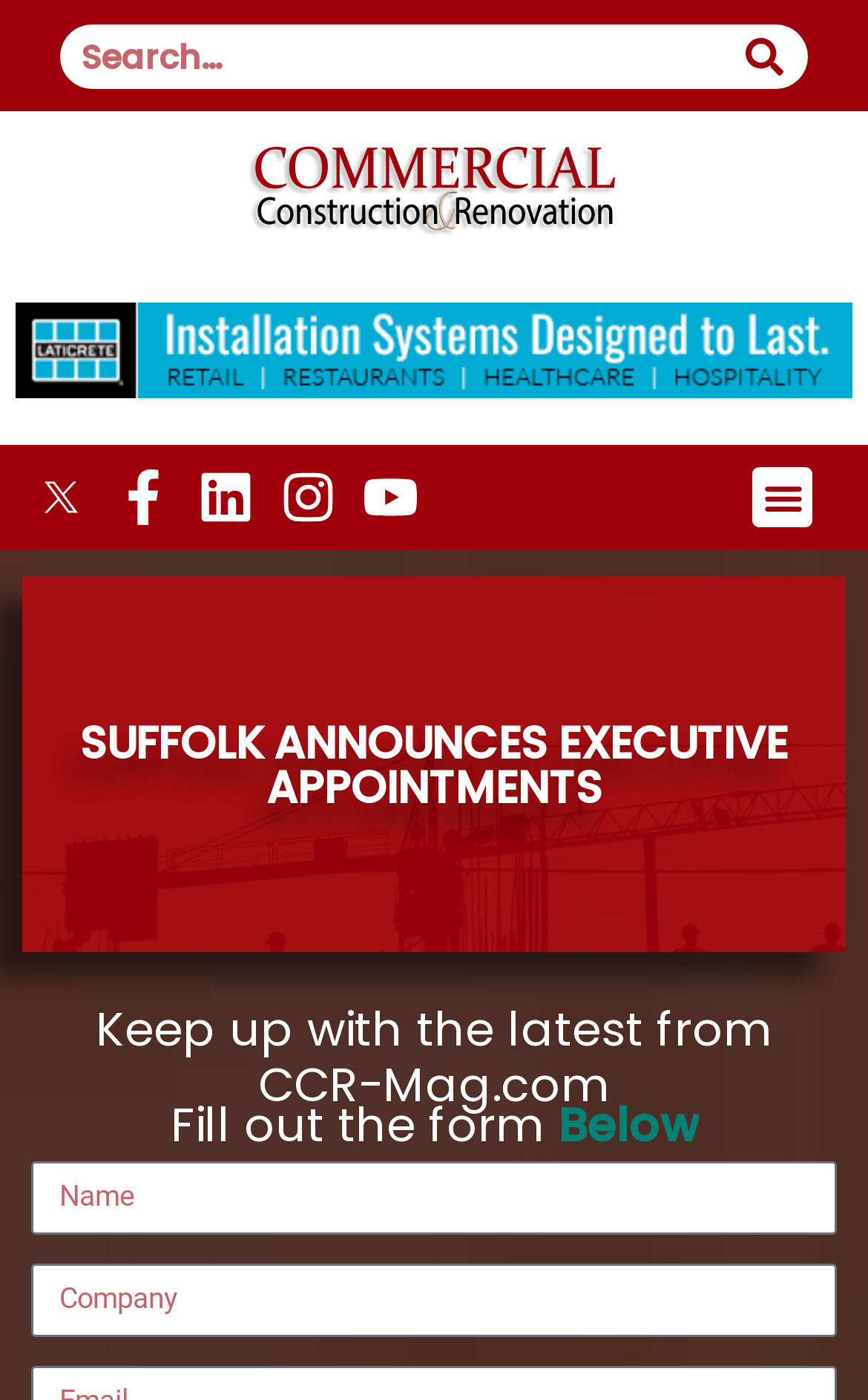Mark the bounding box of the element that matches the following description: "Facebook-f".

[0.133, 0.336, 0.197, 0.375]